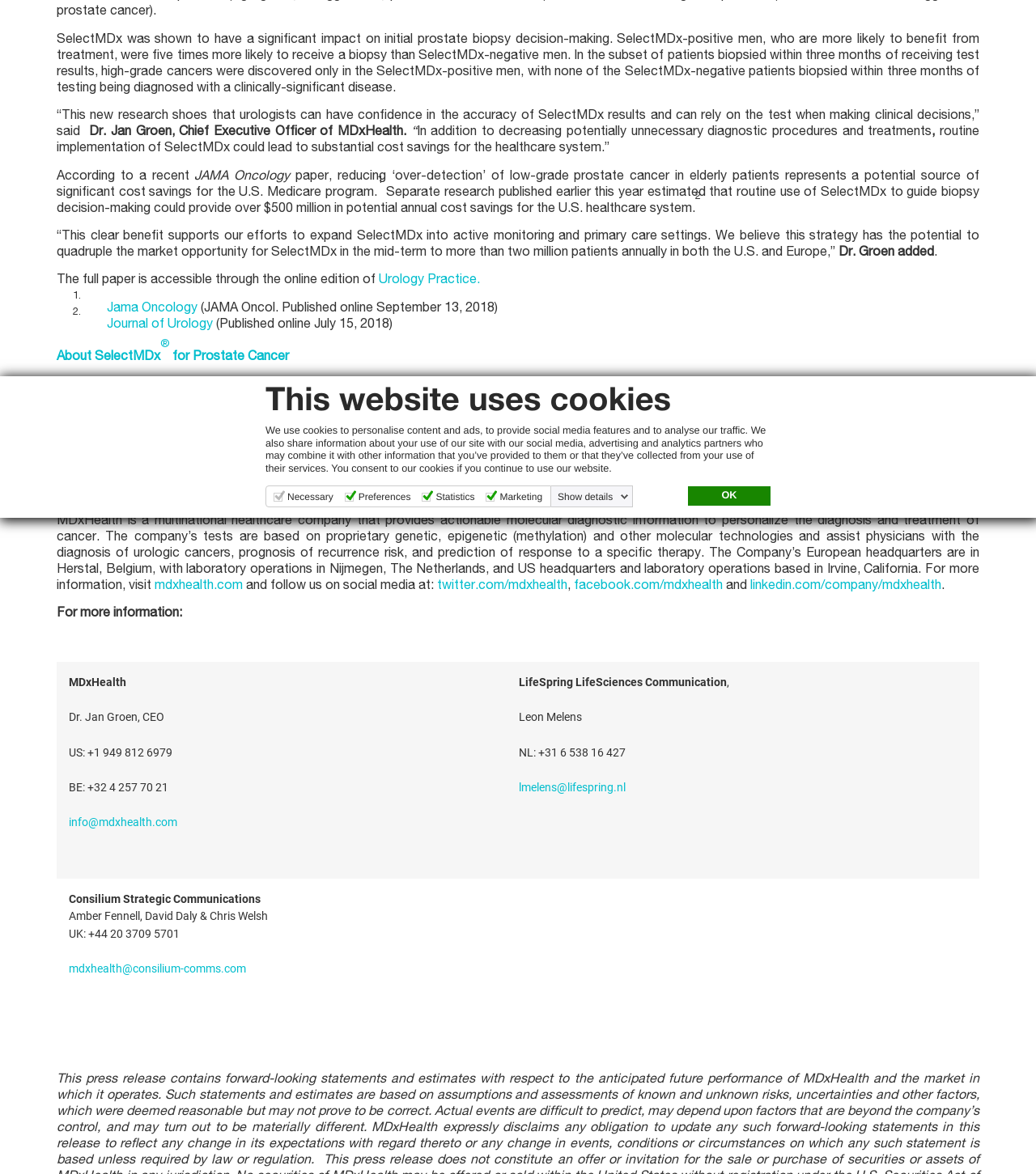Locate the bounding box of the UI element described by: "Journal of Urology" in the given webpage screenshot.

[0.103, 0.271, 0.205, 0.282]